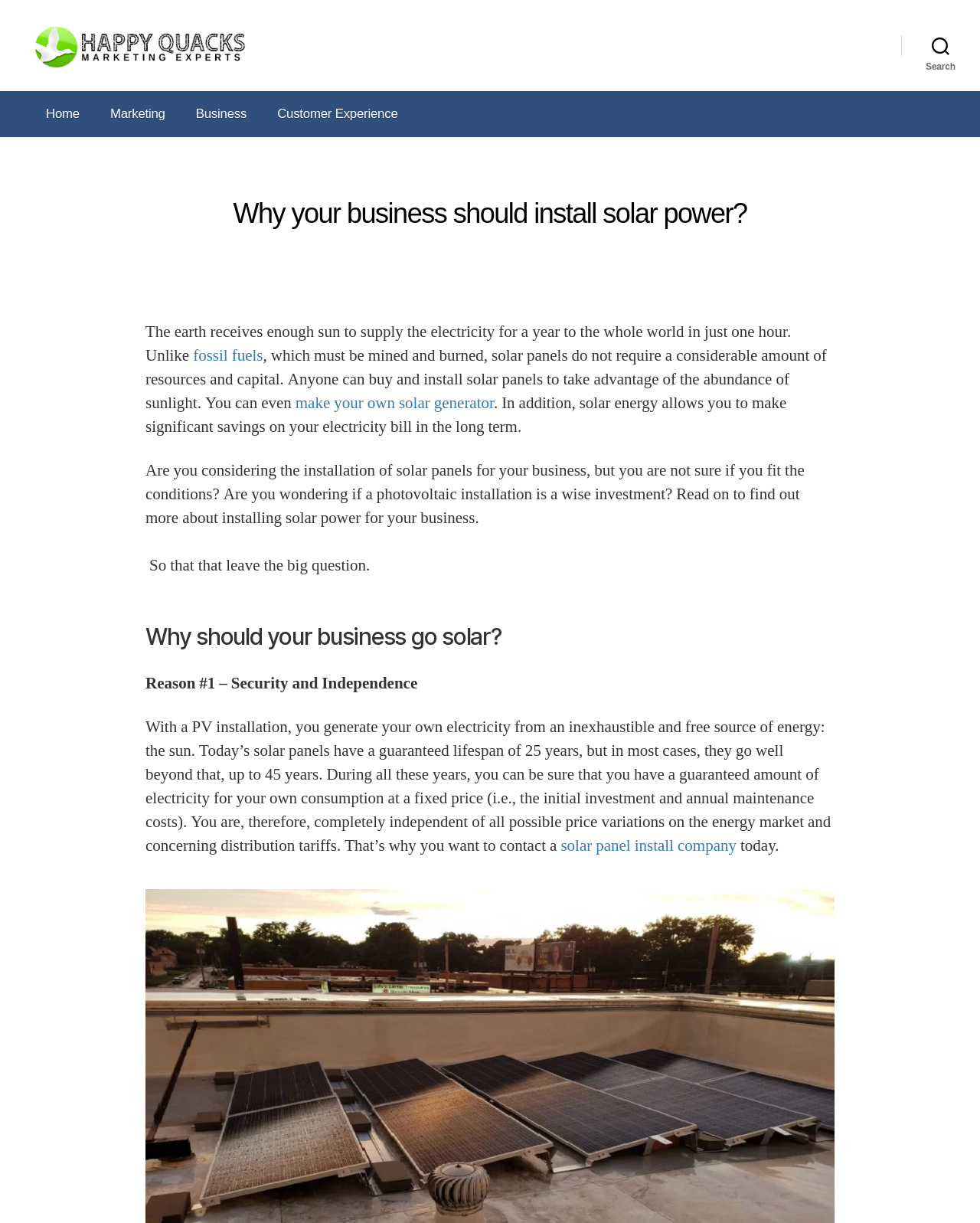What is the lifespan of today's solar panels?
Refer to the image and answer the question using a single word or phrase.

25 years